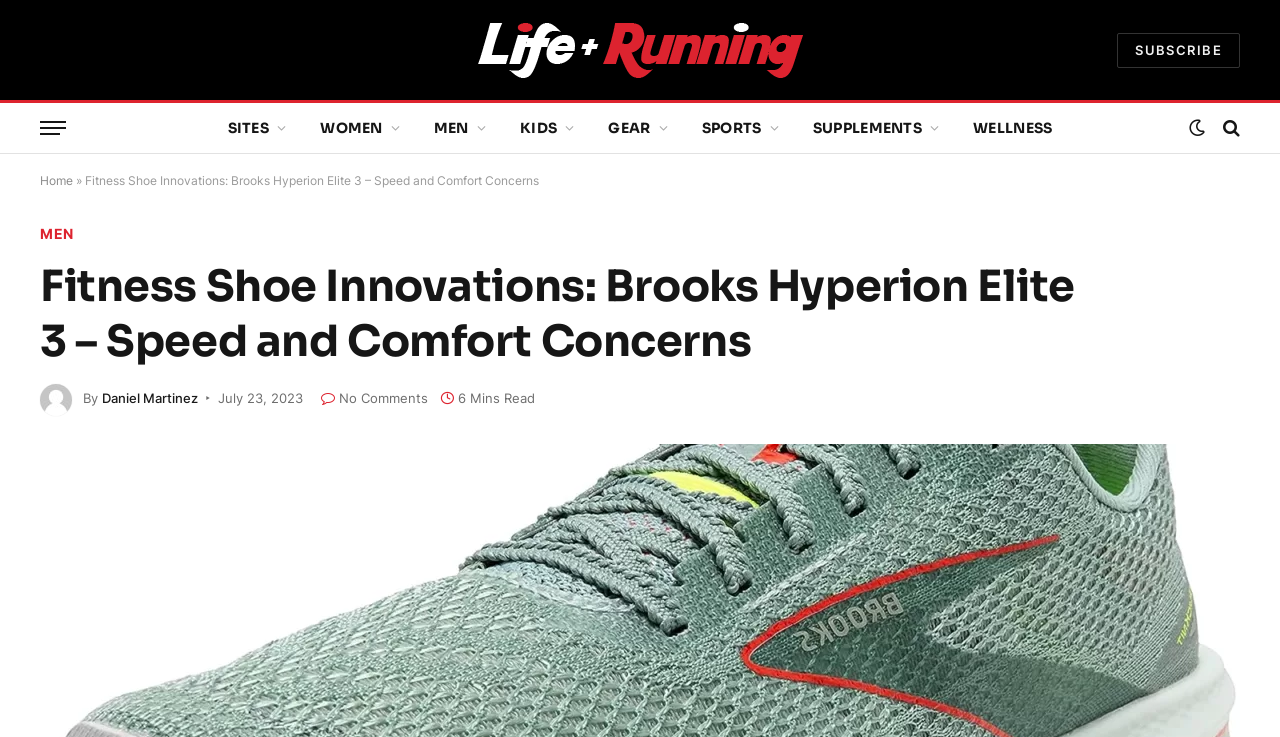Offer an extensive depiction of the webpage and its key elements.

This webpage is about reviewing the latest fitness shoe innovation, specifically the Brooks Hyperion Elite 3. At the top left, there is a logo "LifePlusRunning" with a link to the website. Next to it, there is a "SUBSCRIBE" link. On the top right, there is a "Menu" button. Below the logo, there is a navigation menu with links to different categories such as "SITES", "WOMEN", "MEN", "KIDS", "GEAR", "SPORTS", "SUPPLEMENTS", and "WELLNESS".

The main content of the webpage is a review article with a title "Fitness Shoe Innovations: Brooks Hyperion Elite 3 – Speed and Comfort Concerns". The title is also a heading that spans across the top of the content area. Below the title, there is an image of the author, Daniel Martinez, with a link to his profile. The author's name is mentioned next to the image, along with the date of publication, July 23, 2023. There is also a link to leave a comment, which currently shows "No Comments", and an indication that the article takes 6 minutes to read.

On the top right corner, there are social media links, including Facebook, Twitter, and Instagram. At the bottom left, there is a link to the "Home" page, followed by a "»" symbol, which may indicate a dropdown menu.